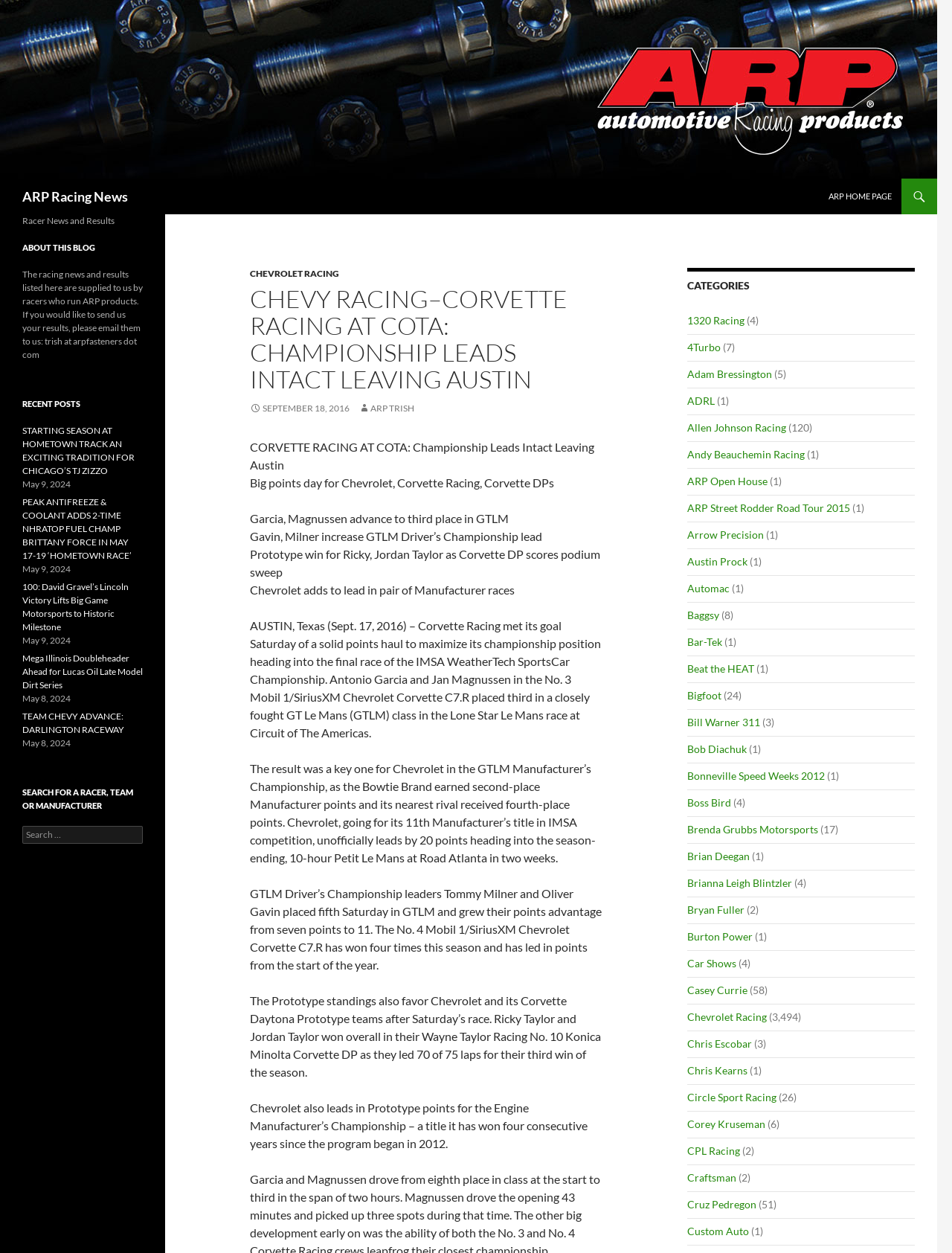Please respond to the question using a single word or phrase:
How many points do Chevrolet lead by in the GTLM Manufacturer’s Championship?

20 points